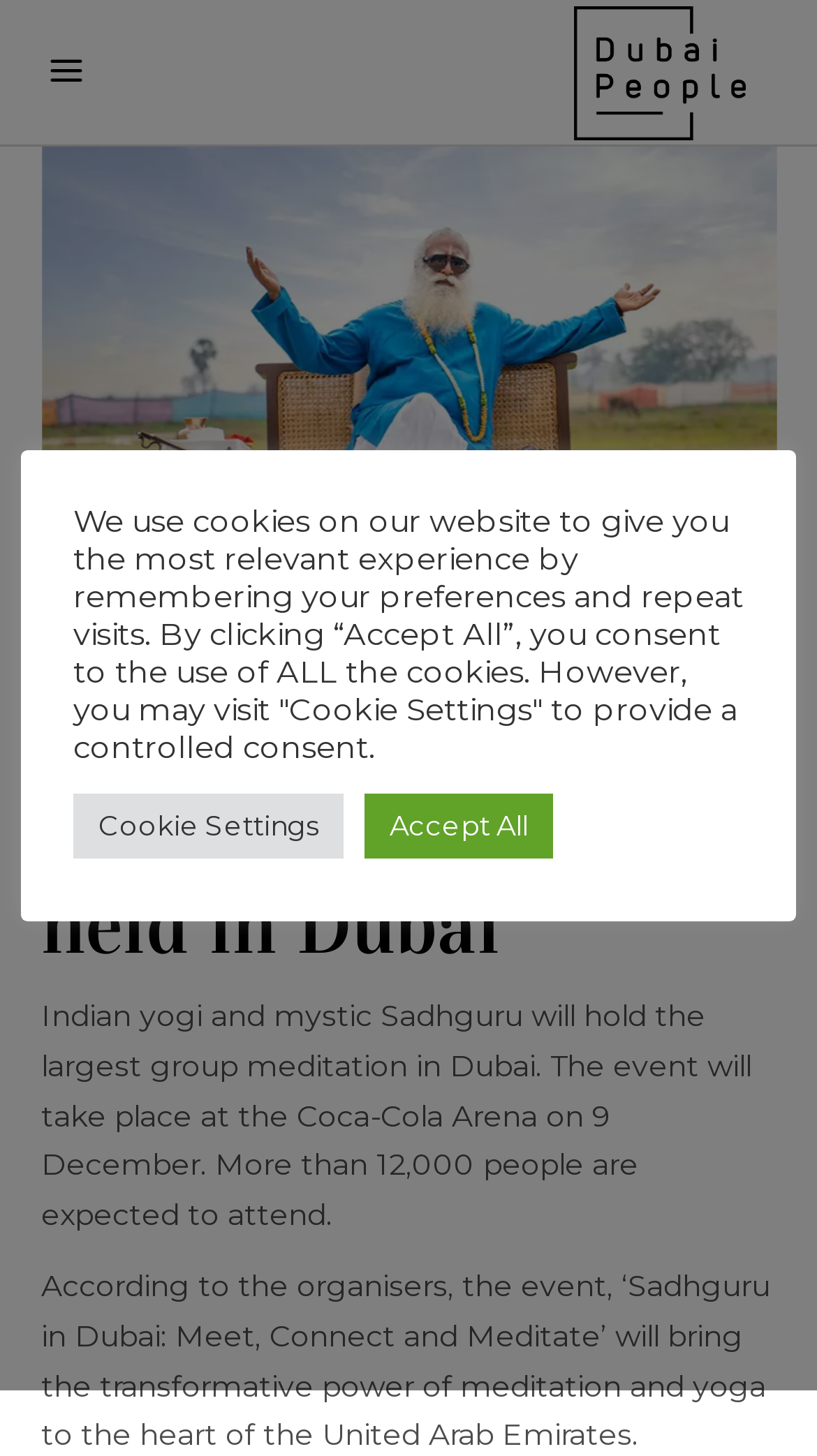Predict the bounding box coordinates for the UI element described as: "December 4, 2023". The coordinates should be four float numbers between 0 and 1, presented as [left, top, right, bottom].

[0.05, 0.438, 0.348, 0.457]